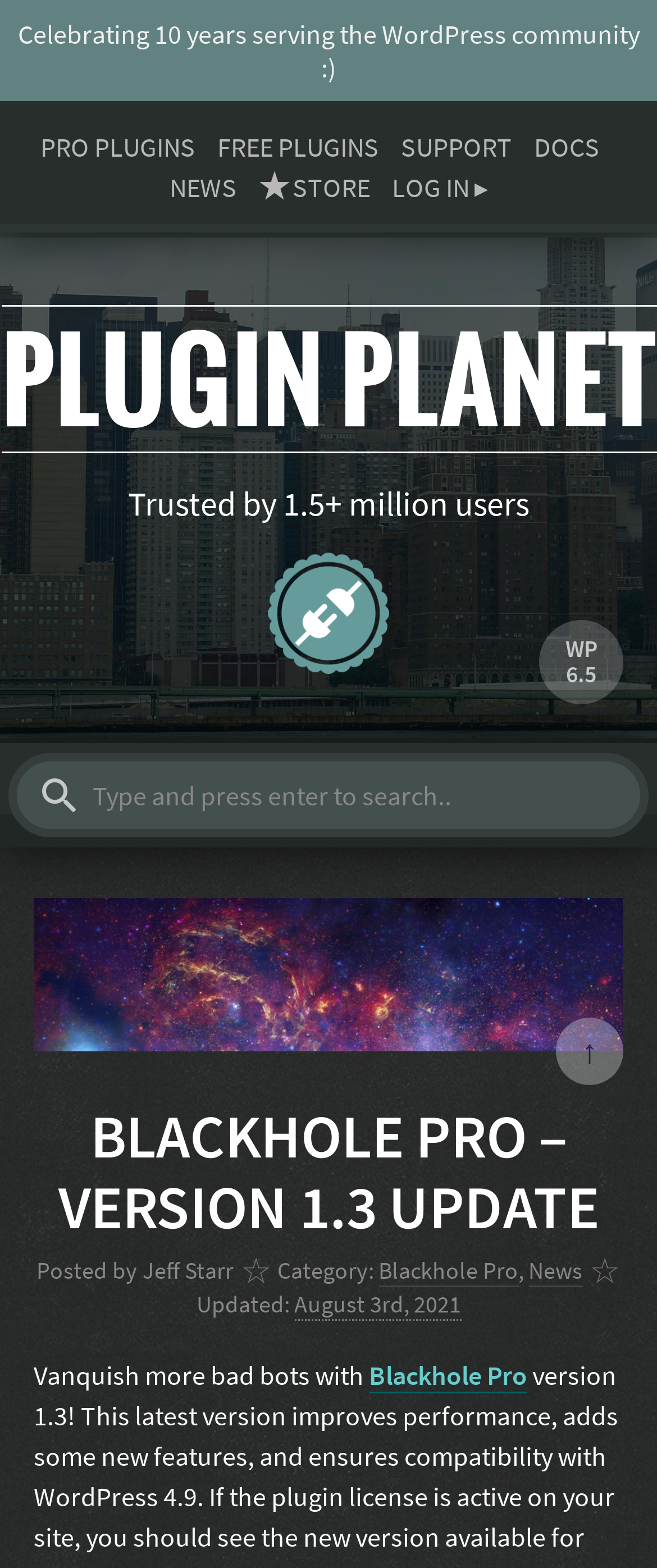What is the name of the plugin?
Please use the visual content to give a single word or phrase answer.

Blackhole Pro